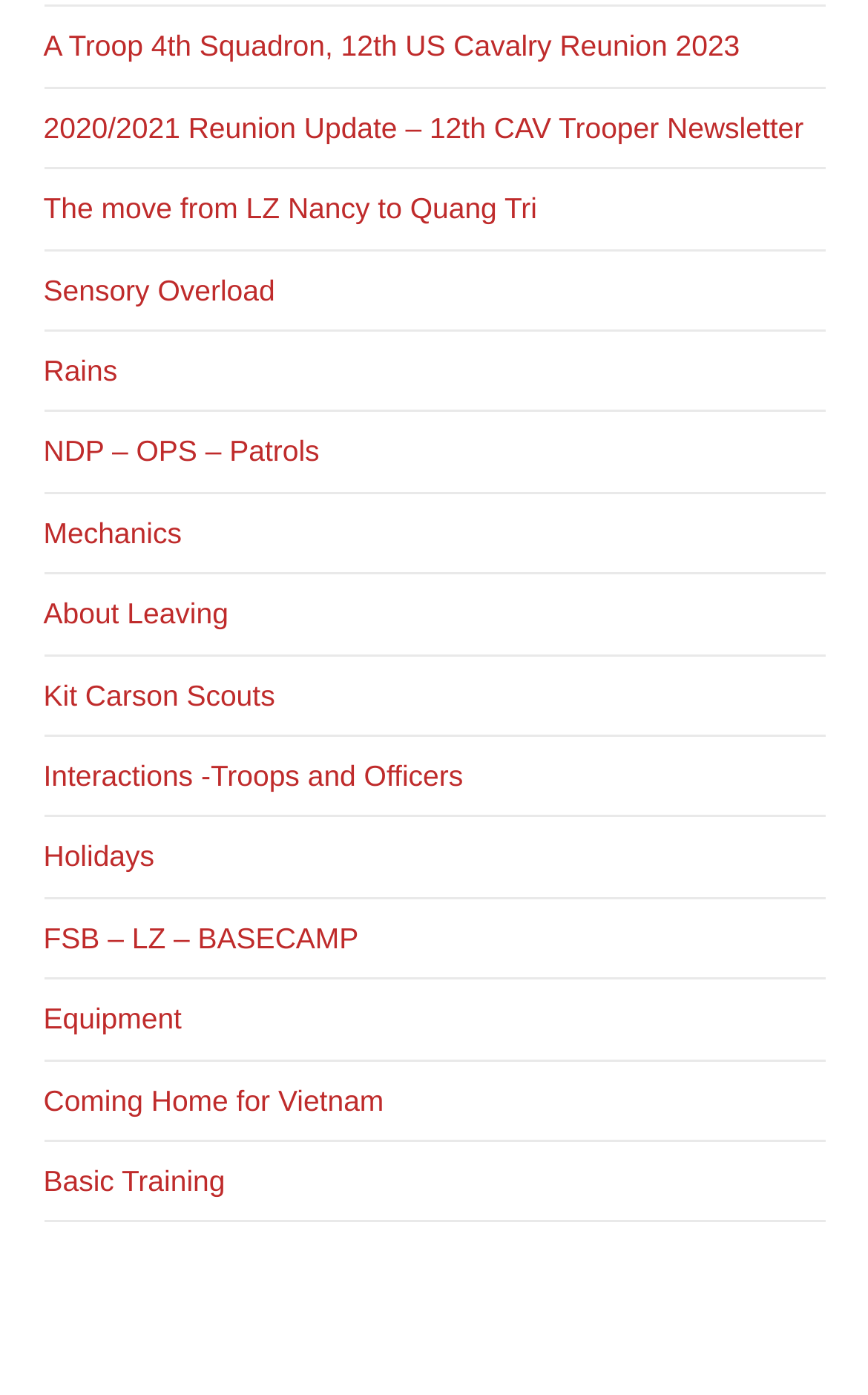Identify the bounding box of the HTML element described here: "Holidays". Provide the coordinates as four float numbers between 0 and 1: [left, top, right, bottom].

[0.05, 0.602, 0.178, 0.626]